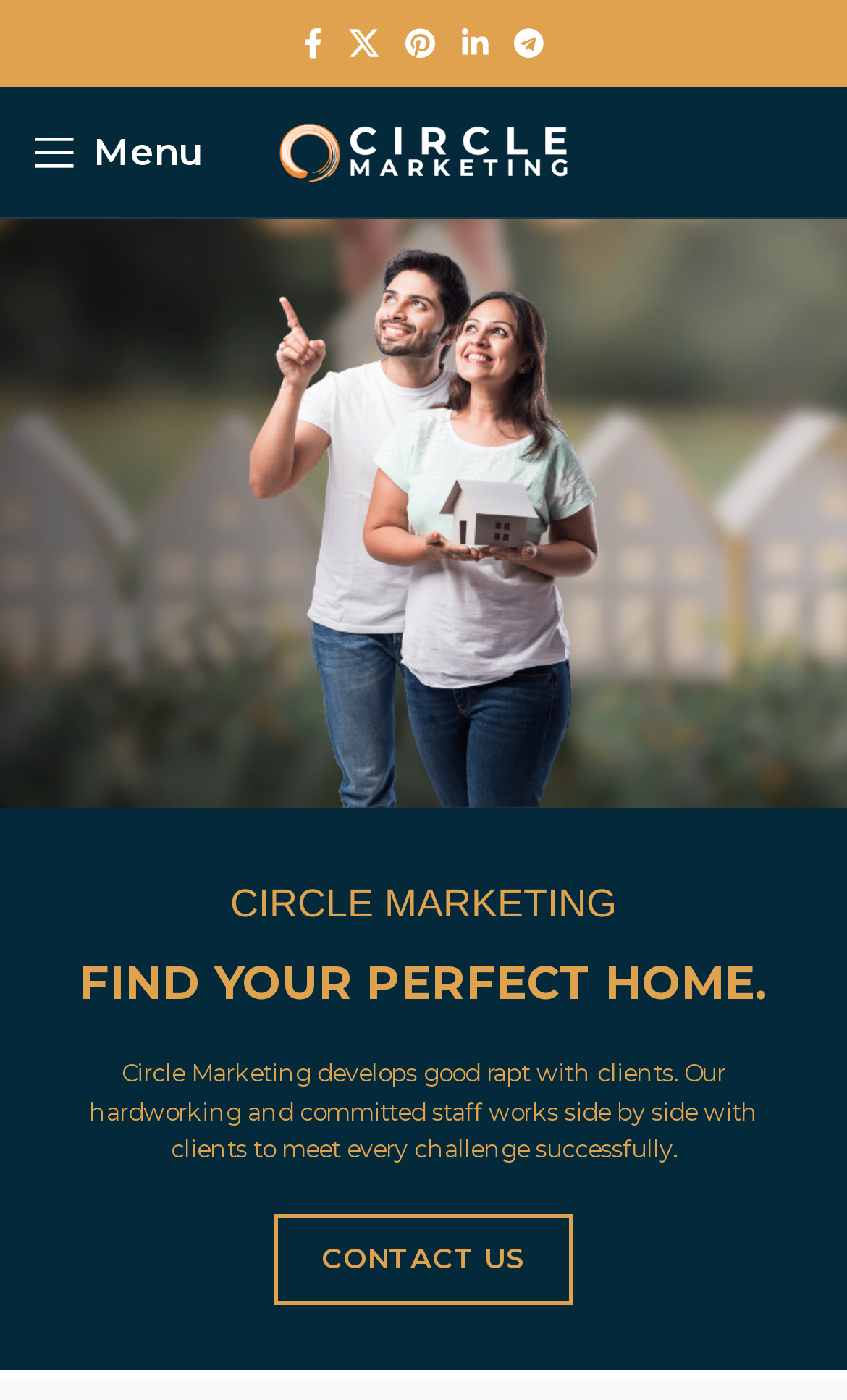Respond to the following query with just one word or a short phrase: 
What is the social media platform with an 'X' logo?

X social link